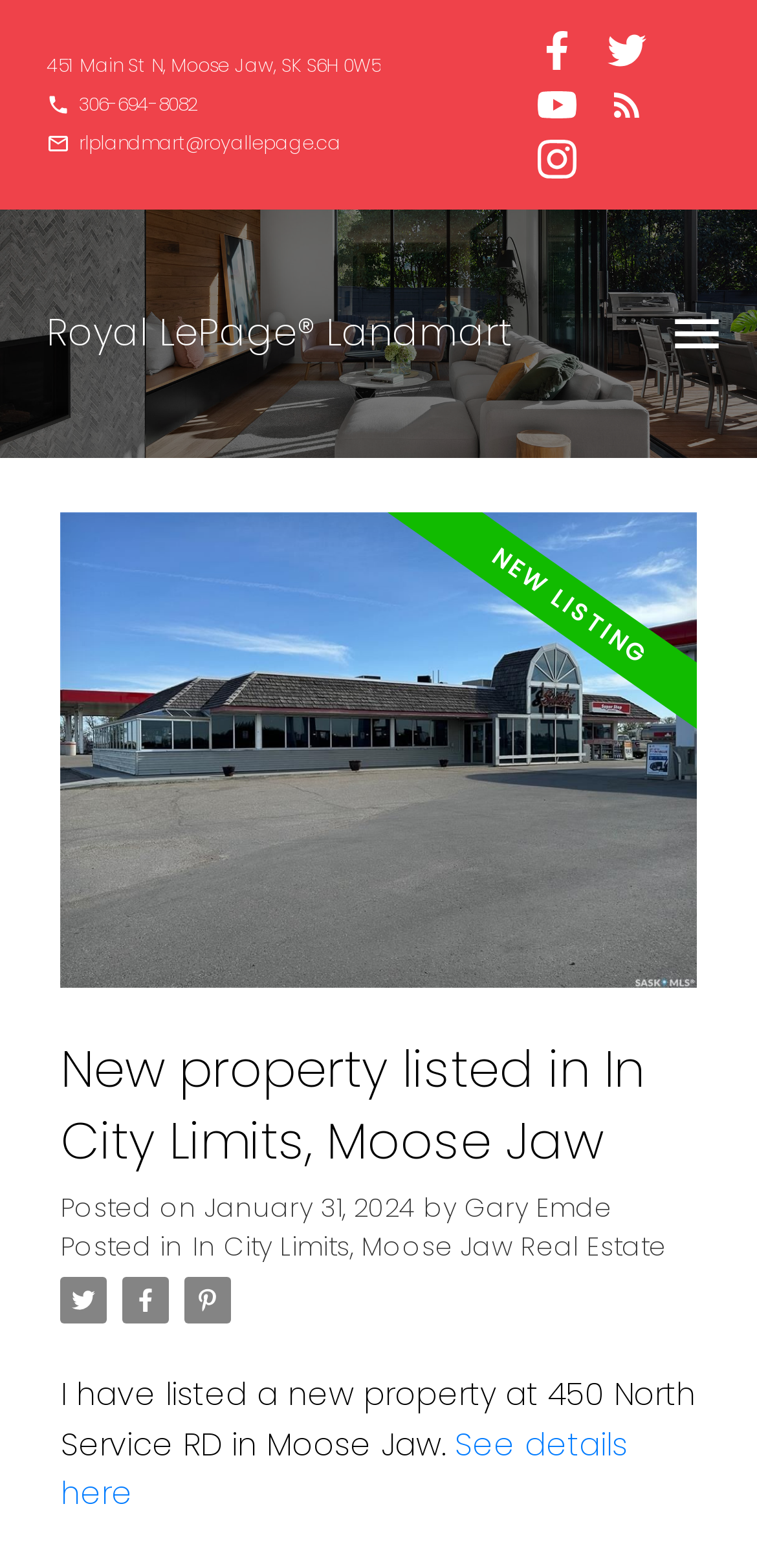Please locate the bounding box coordinates for the element that should be clicked to achieve the following instruction: "View contact information". Ensure the coordinates are given as four float numbers between 0 and 1, i.e., [left, top, right, bottom].

[0.062, 0.035, 0.503, 0.05]